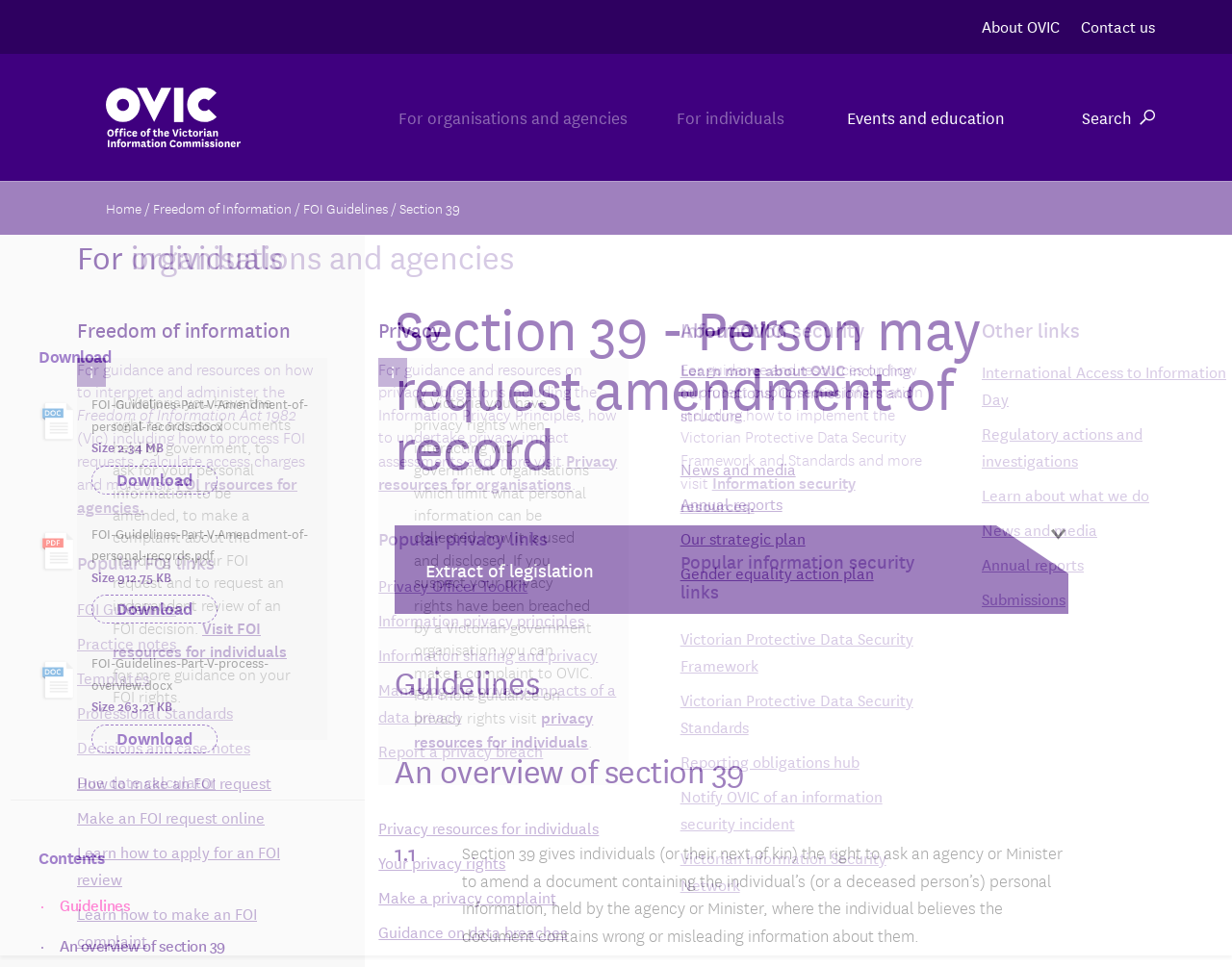What is the text of the first link on the webpage?
Using the details from the image, give an elaborate explanation to answer the question.

The first link on the webpage is located at the top left corner with a bounding box coordinate of [0.797, 0.014, 0.86, 0.039]. The text of this link is 'About OVIC'.